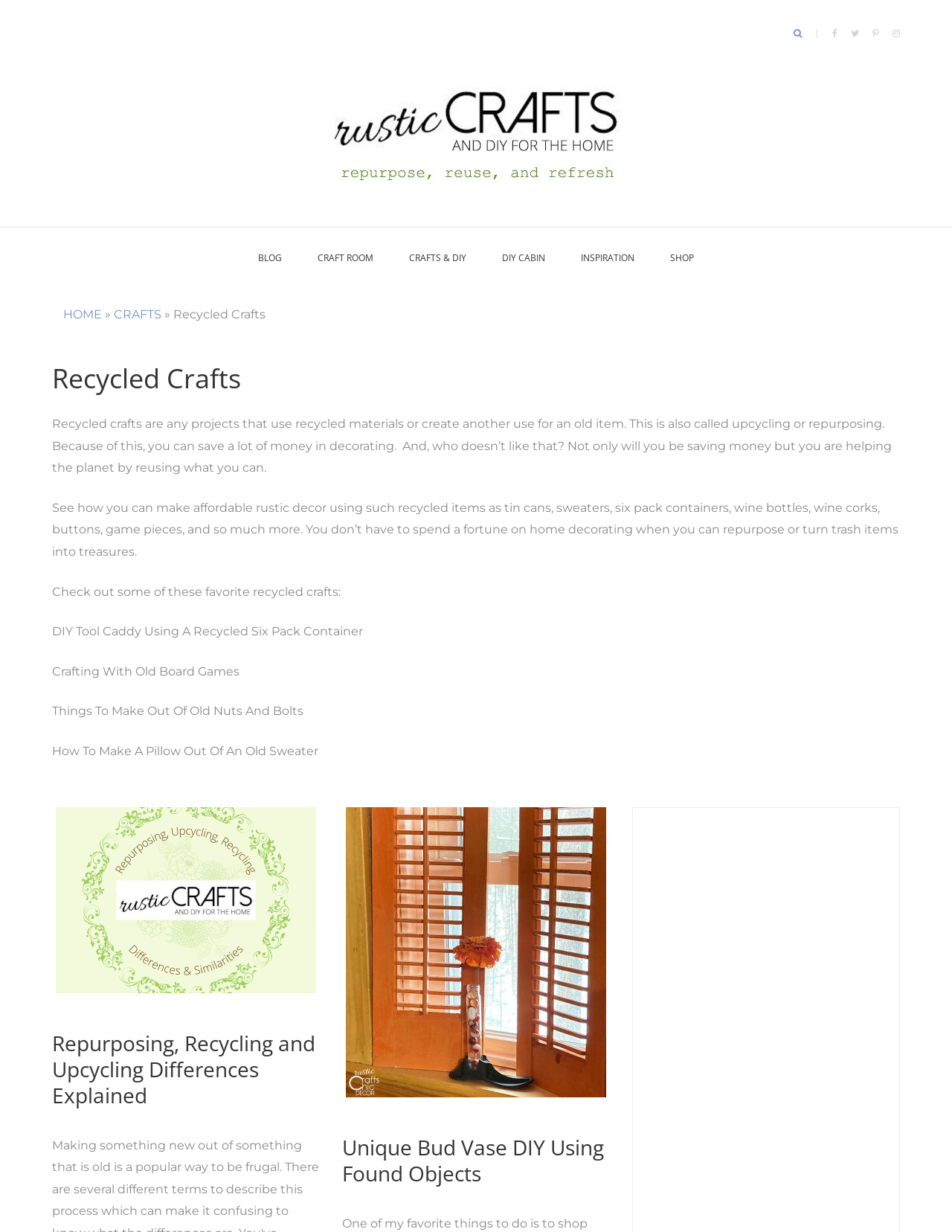For the given element description Crafting With Old Board Games, determine the bounding box coordinates of the UI element. The coordinates should follow the format (top-left x, top-left y, bottom-right x, bottom-right y) and be within the range of 0 to 1.

[0.055, 0.539, 0.252, 0.551]